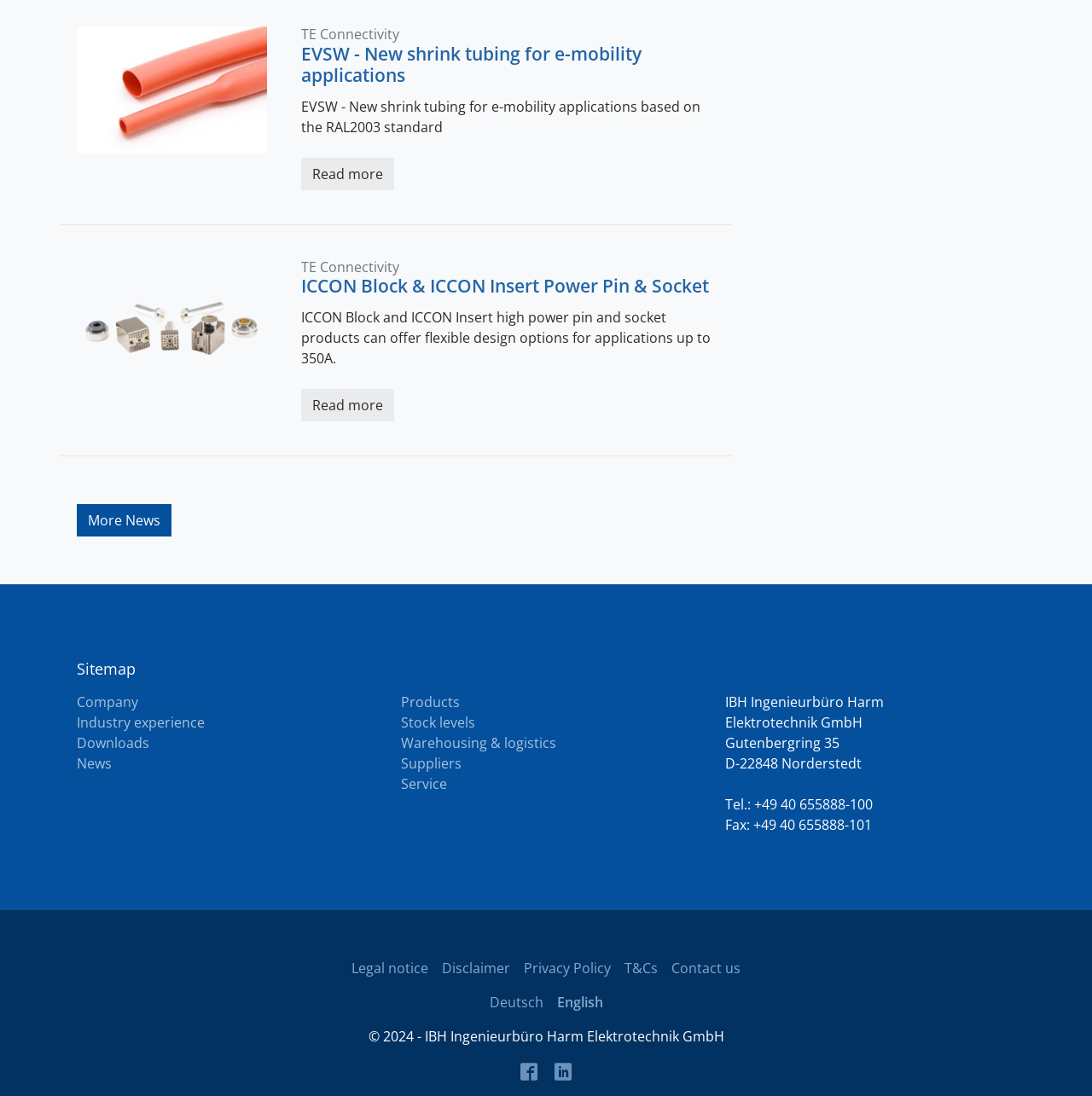Predict the bounding box coordinates of the area that should be clicked to accomplish the following instruction: "View more news". The bounding box coordinates should consist of four float numbers between 0 and 1, i.e., [left, top, right, bottom].

[0.07, 0.46, 0.157, 0.489]